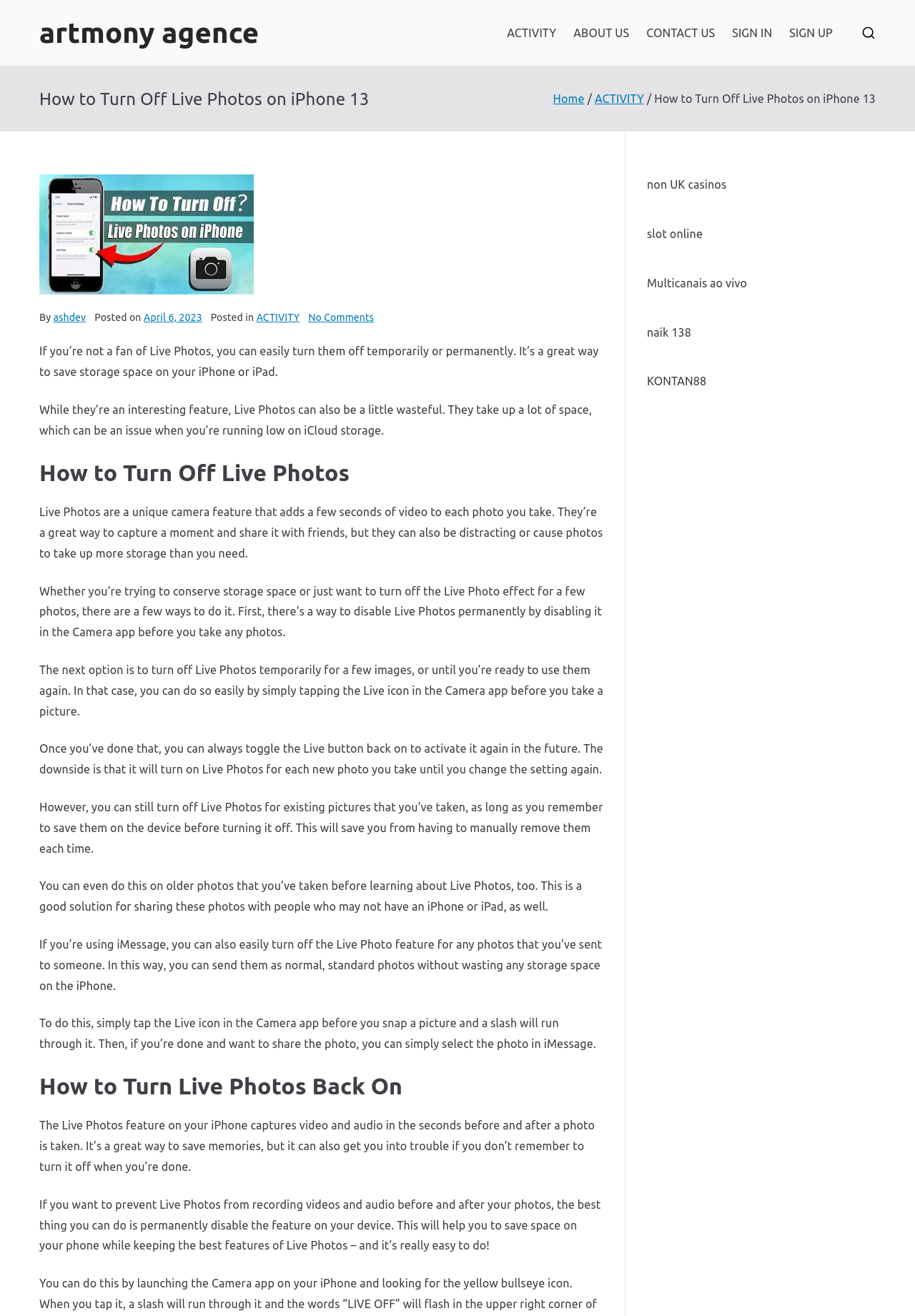Generate a thorough description of the webpage.

This webpage is about turning off Live Photos on an iPhone 13. At the top, there are several links to different sections of the website, including "artmony agence", "ACTIVITY", "ABOUT US", "CONTACT US", "SIGN IN", and "SIGN UP". 

Below these links, there is a heading that reads "How to Turn Off Live Photos on iPhone 13". To the left of this heading, there is an image with the same title. 

Underneath the heading, there is a breadcrumb navigation section with links to "Home" and "ACTIVITY". Next to this section, there is a static text that reads "How to Turn Off Live Photos on iPhone 13" and an image with the same title. 

The article begins with a brief introduction to Live Photos, stating that they can be turned off temporarily or permanently to save storage space on an iPhone or iPad. The text explains that Live Photos can be wasteful and take up a lot of space, especially when running low on iCloud storage.

The article then provides instructions on how to turn off Live Photos, including disabling the feature permanently in the Camera app and turning it off temporarily for a few images. It also explains how to turn off Live Photos for existing pictures and how to share them with people who may not have an iPhone or iPad.

Additionally, the article discusses how to turn Live Photos back on and provides more information about the feature, including its ability to capture video and audio in the seconds before and after a photo is taken.

On the right side of the webpage, there are several links to external websites, including "non UK casinos", "slot online", "Multicanais ao vivo", "naik 138", and "KONTAN88".